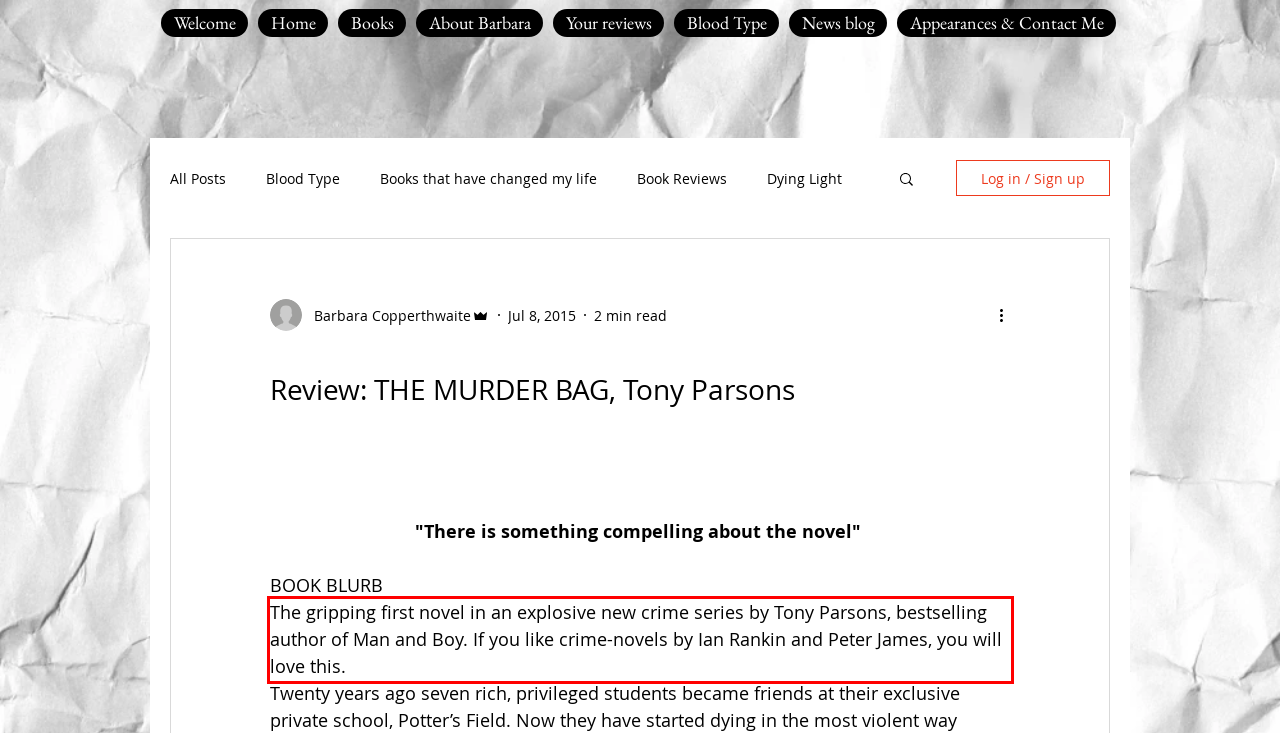Extract and provide the text found inside the red rectangle in the screenshot of the webpage.

The gripping first novel in an explosive new crime series by Tony Parsons, bestselling author of Man and Boy. If you like crime-novels by Ian Rankin and Peter James, you will love this.